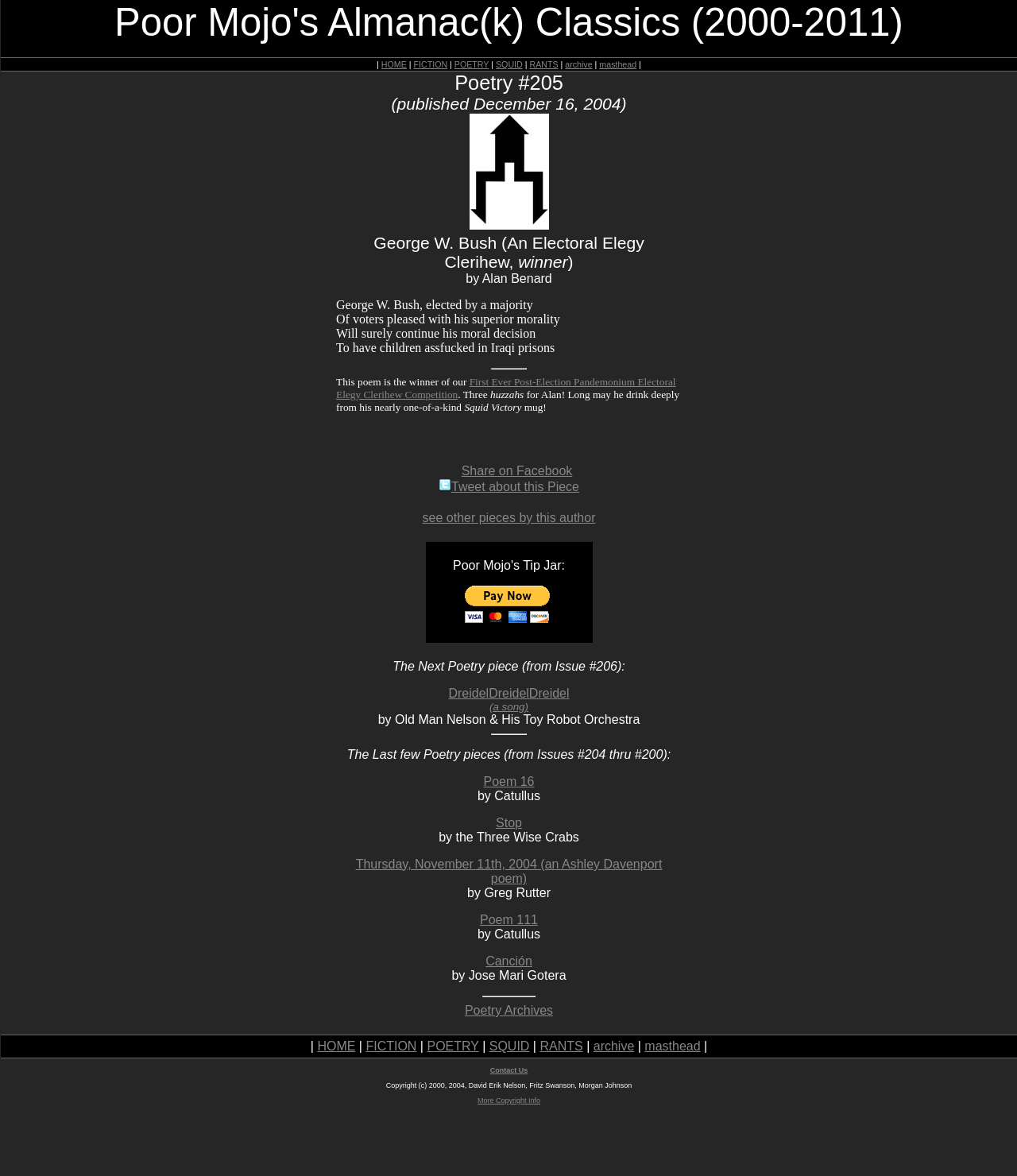What is the copyright information?
Respond with a short answer, either a single word or a phrase, based on the image.

Copyright (c) 2000, 2004, David Erik Nelson, Fritz Swanson, Morgan Johnson